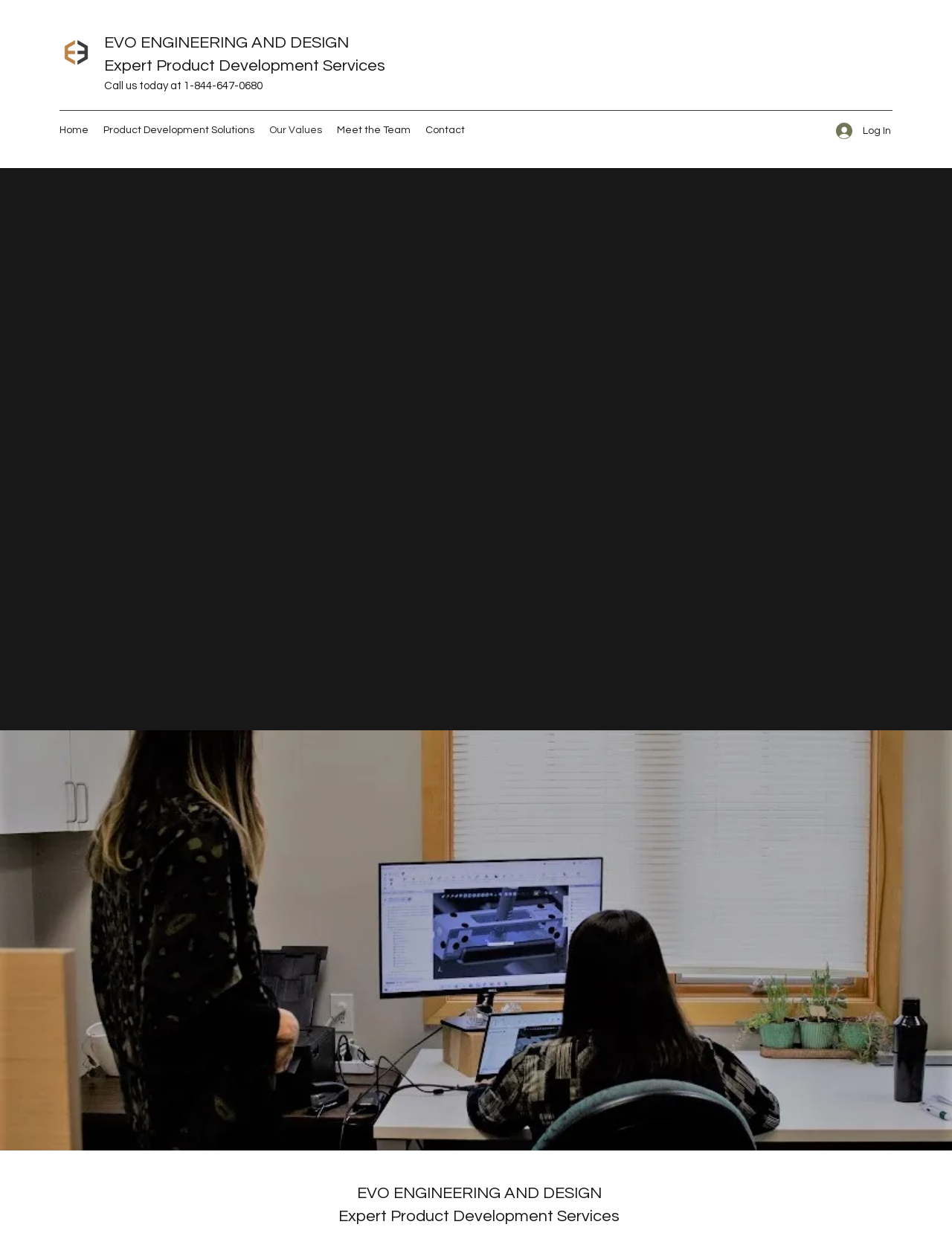Identify the bounding box of the HTML element described as: "Our Values".

[0.275, 0.096, 0.346, 0.114]